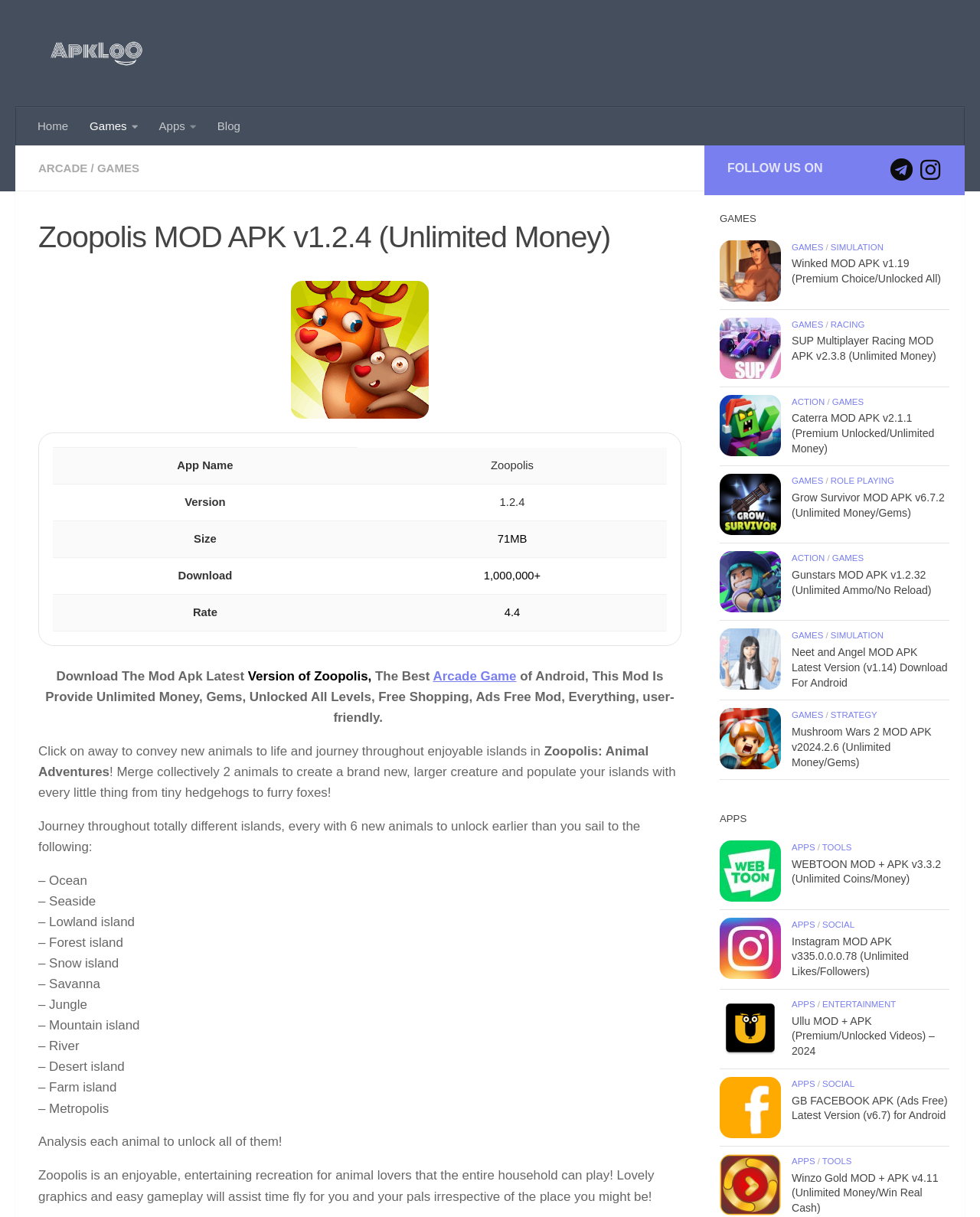What is the size of the Zoopolis MOD APK?
Using the image, provide a concise answer in one word or a short phrase.

71MB